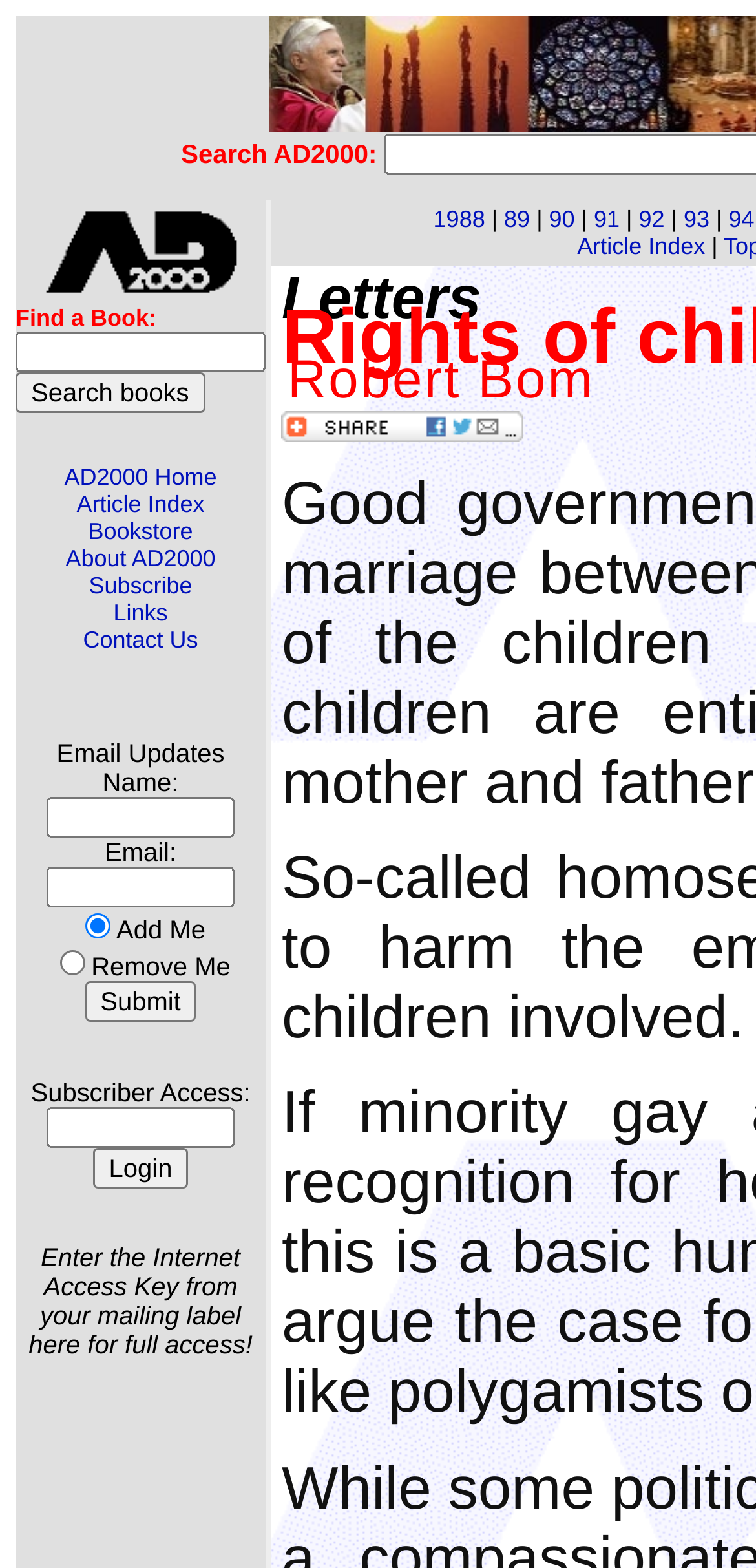Locate the UI element that matches the description parent_node: Email Updates name="action" value="Unsubscribe" in the webpage screenshot. Return the bounding box coordinates in the format (top-left x, top-left y, bottom-right x, bottom-right y), with values ranging from 0 to 1.

[0.08, 0.606, 0.113, 0.622]